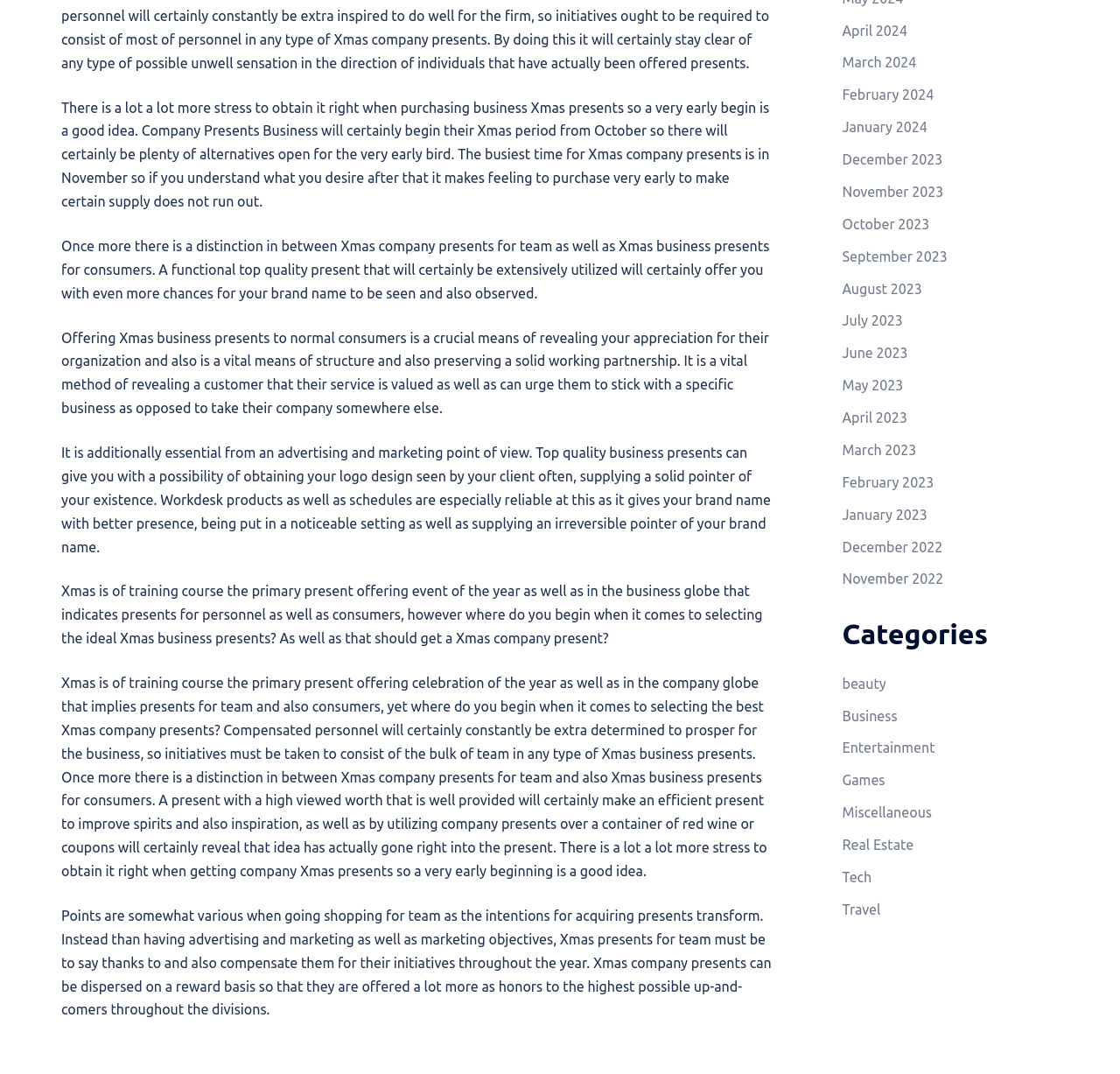Predict the bounding box for the UI component with the following description: "Miscellaneous".

[0.752, 0.749, 0.832, 0.764]